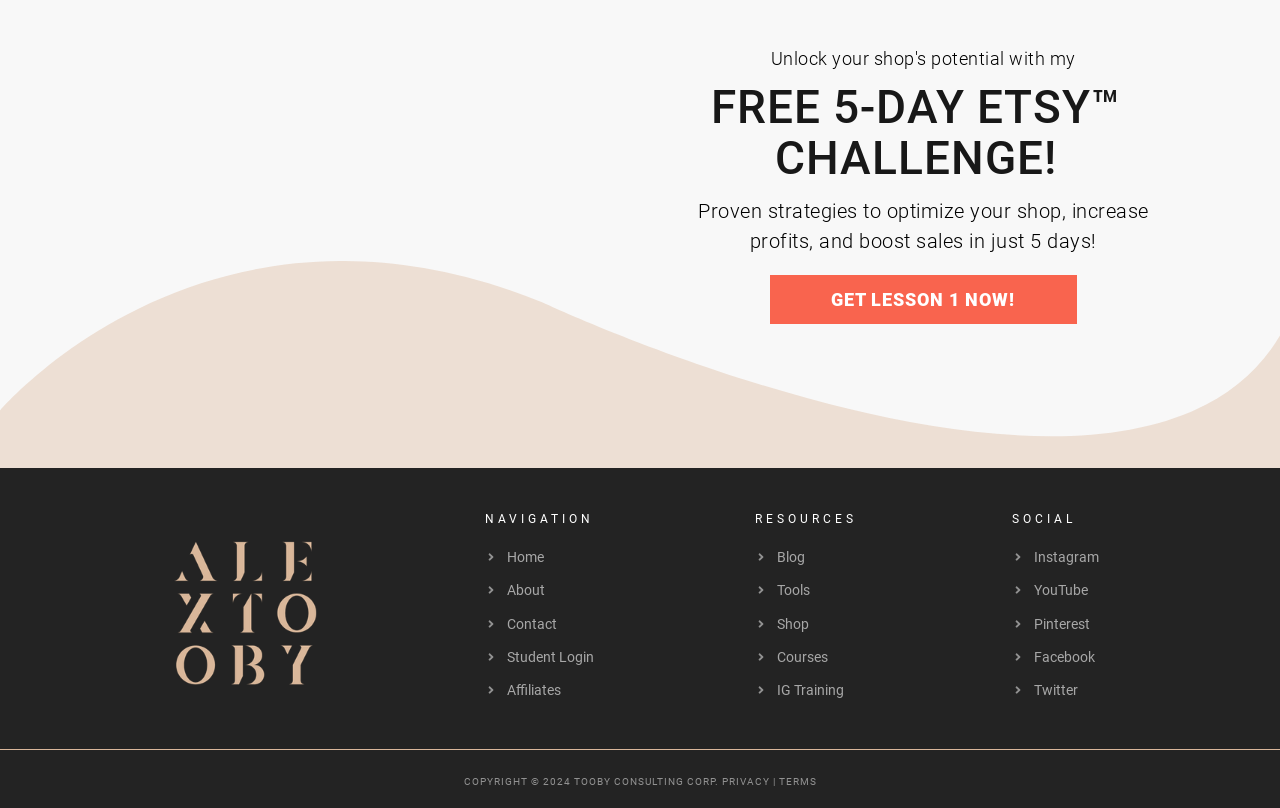What is the main topic of this webpage?
Answer with a single word or short phrase according to what you see in the image.

Selling on Etsy